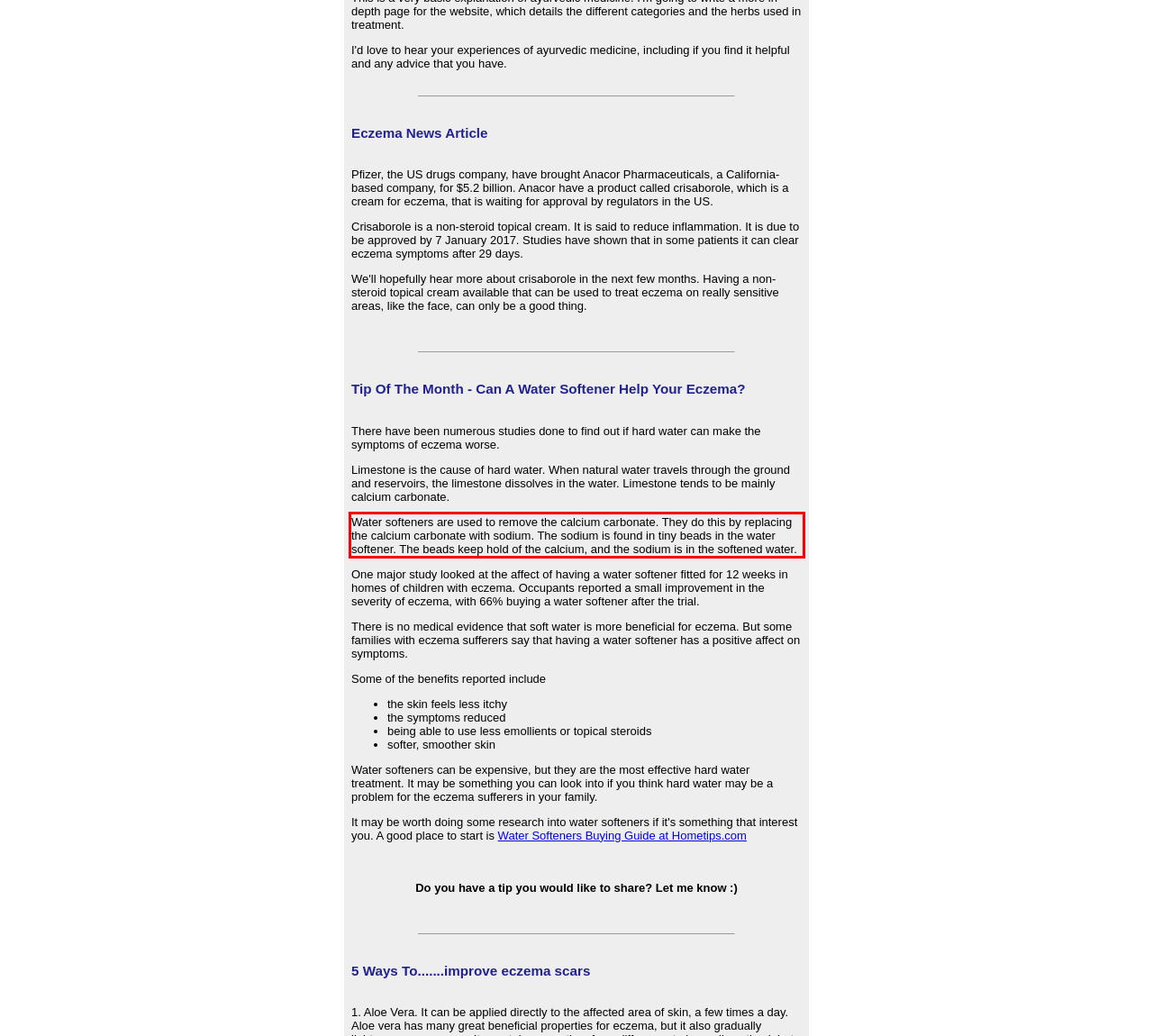Look at the provided screenshot of the webpage and perform OCR on the text within the red bounding box.

Water softeners are used to remove the calcium carbonate. They do this by replacing the calcium carbonate with sodium. The sodium is found in tiny beads in the water softener. The beads keep hold of the calcium, and the sodium is in the softened water.